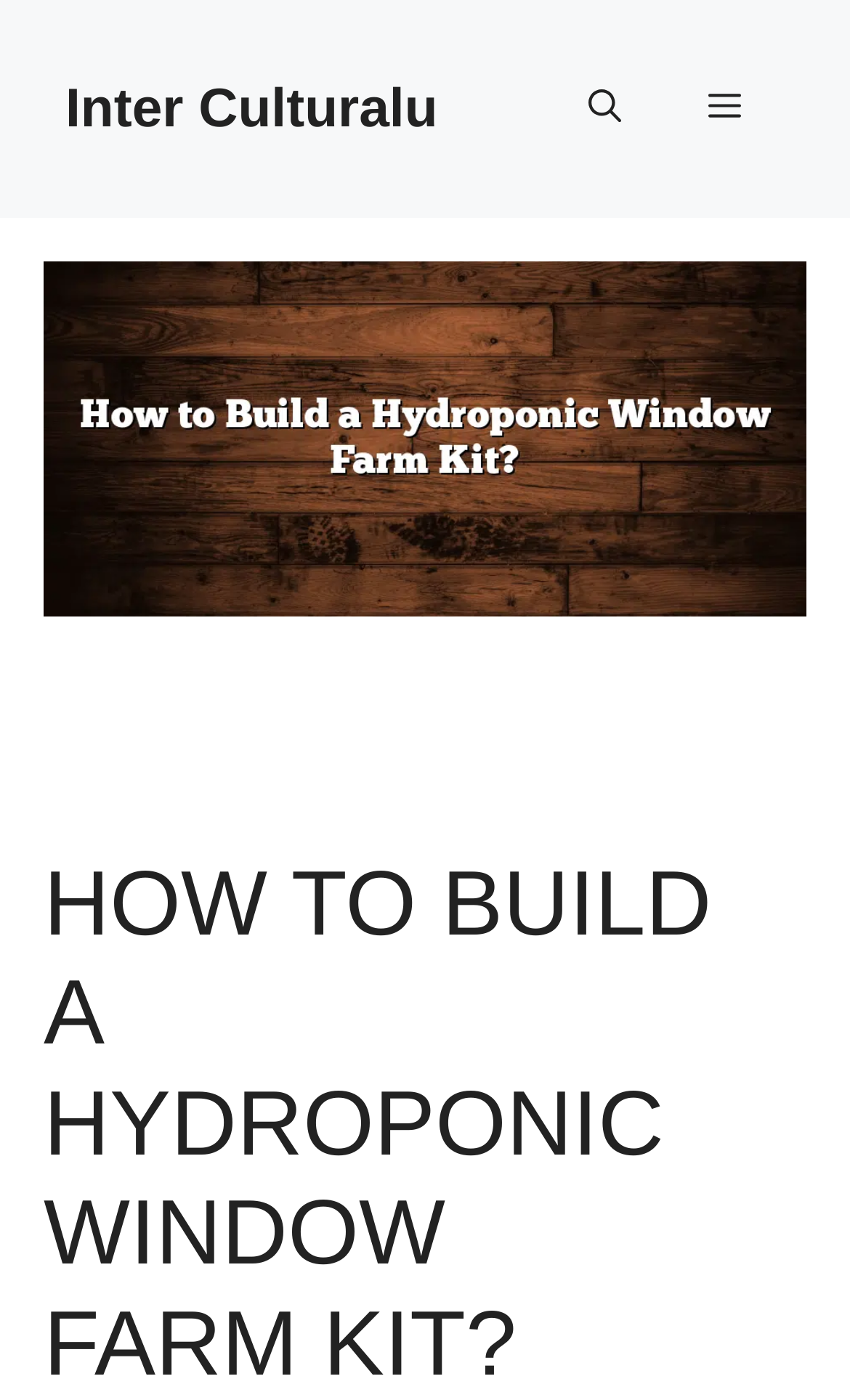Given the description "Menu", provide the bounding box coordinates of the corresponding UI element.

[0.782, 0.031, 0.923, 0.124]